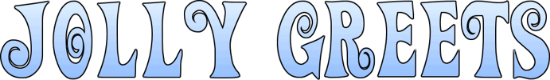Create a detailed narrative for the image.

The image features a playful and whimsical logo for "Jolly Greets," characterized by its vibrant light blue color and fun, swirling typography. The design captures a festive spirit, making it ideal for a website dedicated to crafting heartfelt messages and poems, particularly for special occasions like birthdays. This header image sets a cheerful tone, inviting users to explore a variety of unique offerings that help express sentiments for loved ones.